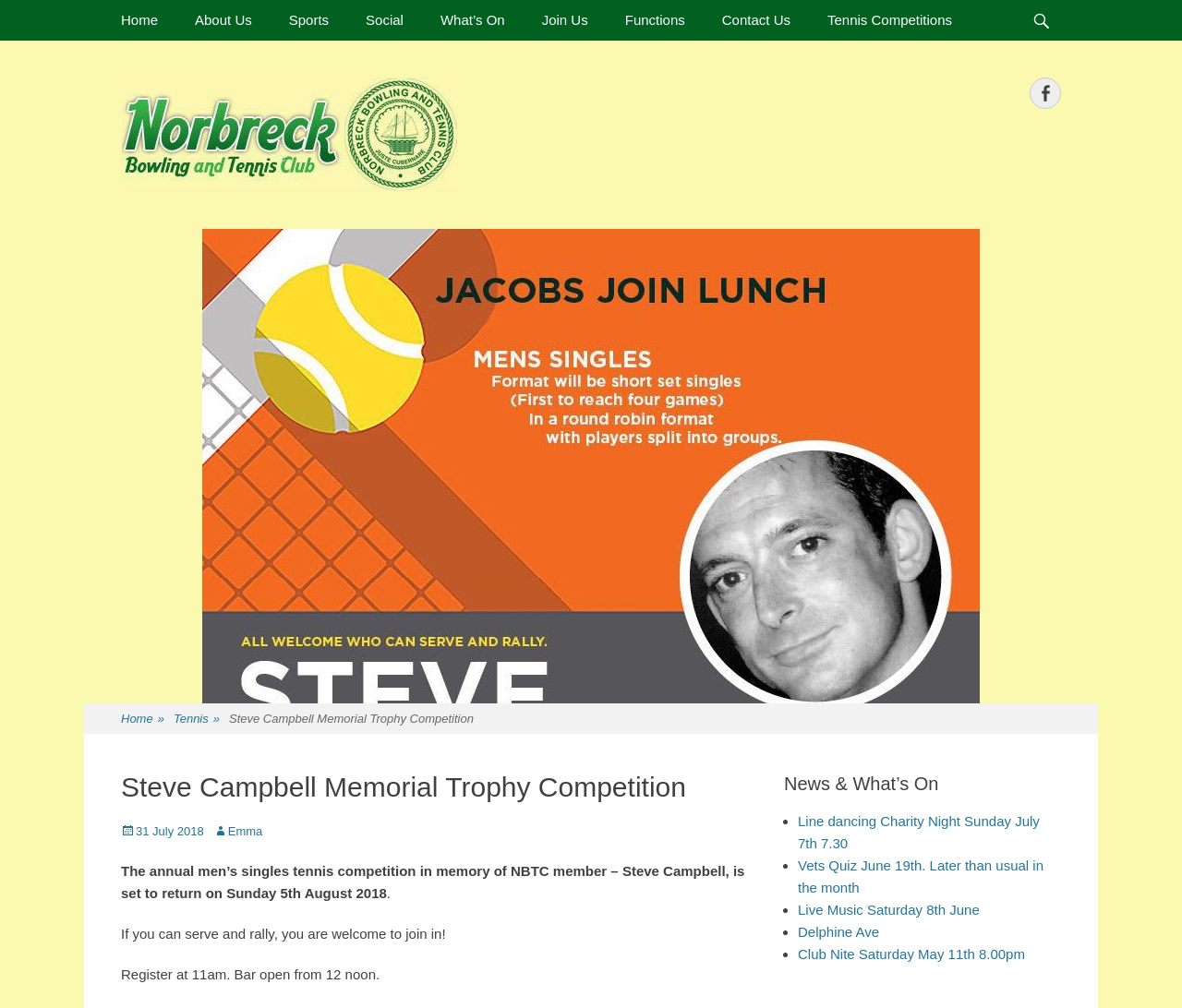What is the date of the tennis competition?
Carefully examine the image and provide a detailed answer to the question.

I found the answer by reading the text 'The annual men’s singles tennis competition in memory of NBTC member – Steve Campbell, is set to return on Sunday 5th August 2018' which is located in the main content area of the webpage.